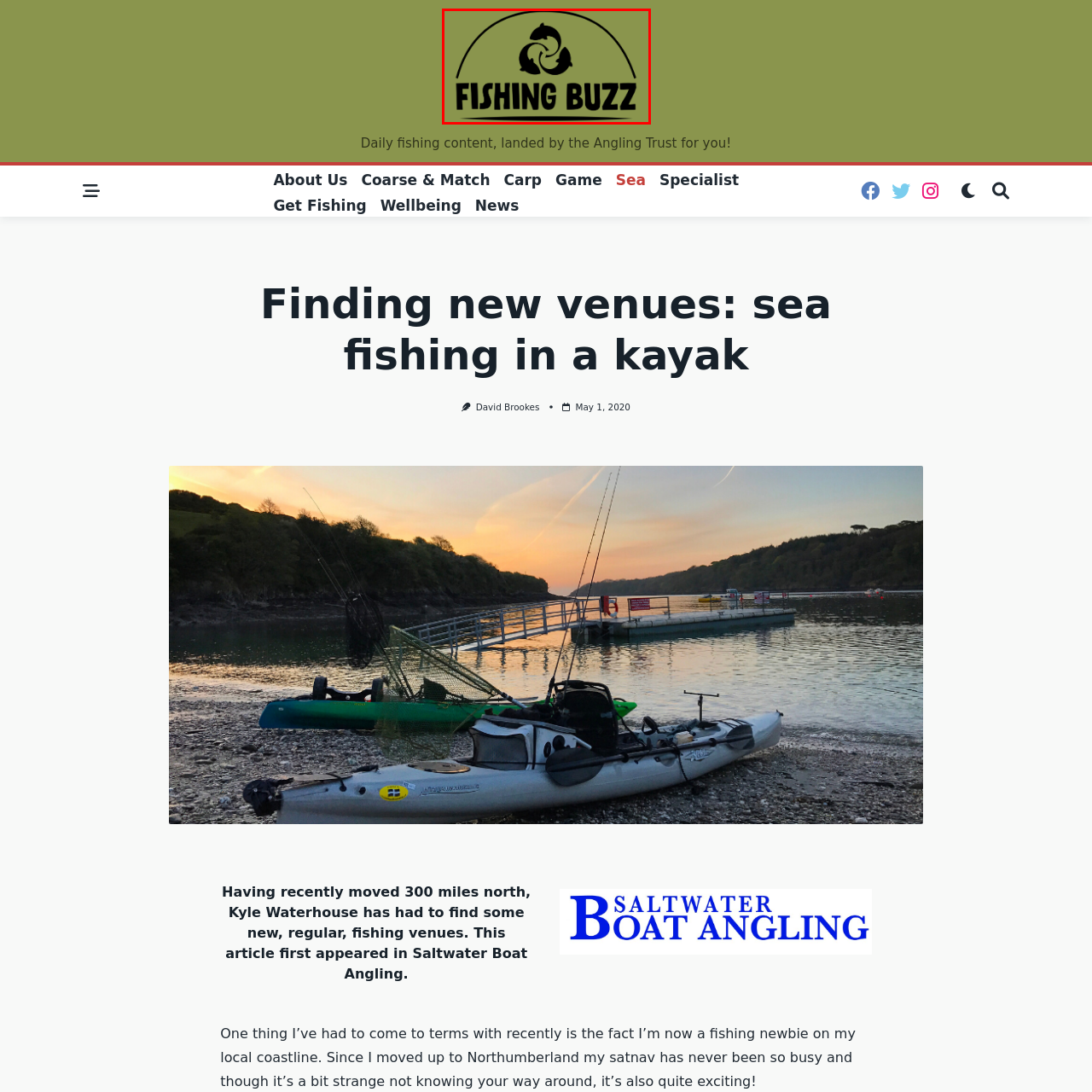How many fish are in the logo?
Look at the image surrounded by the red border and respond with a one-word or short-phrase answer based on your observation.

Three